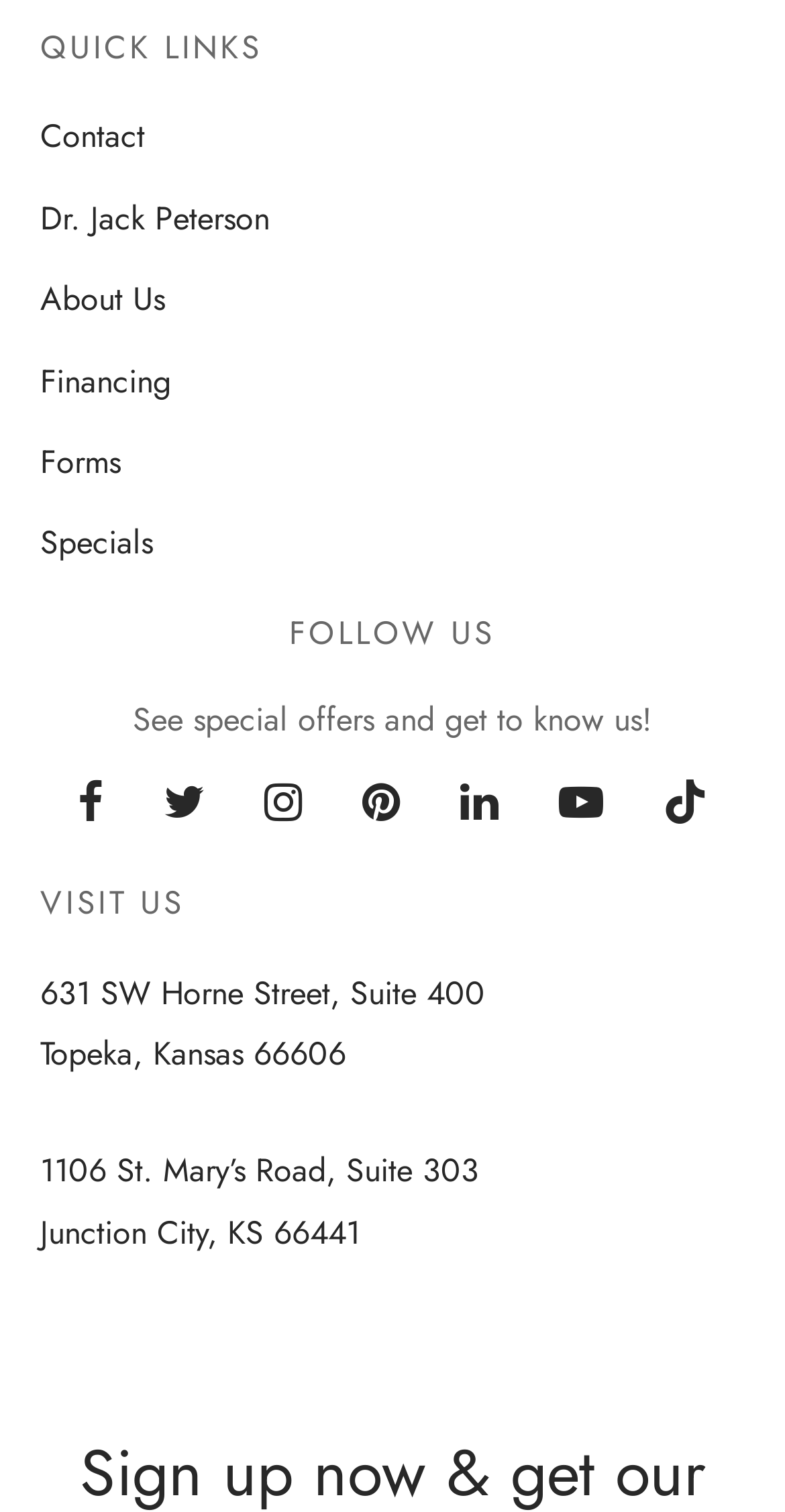How many social media links are available?
Examine the image and give a concise answer in one word or a short phrase.

7